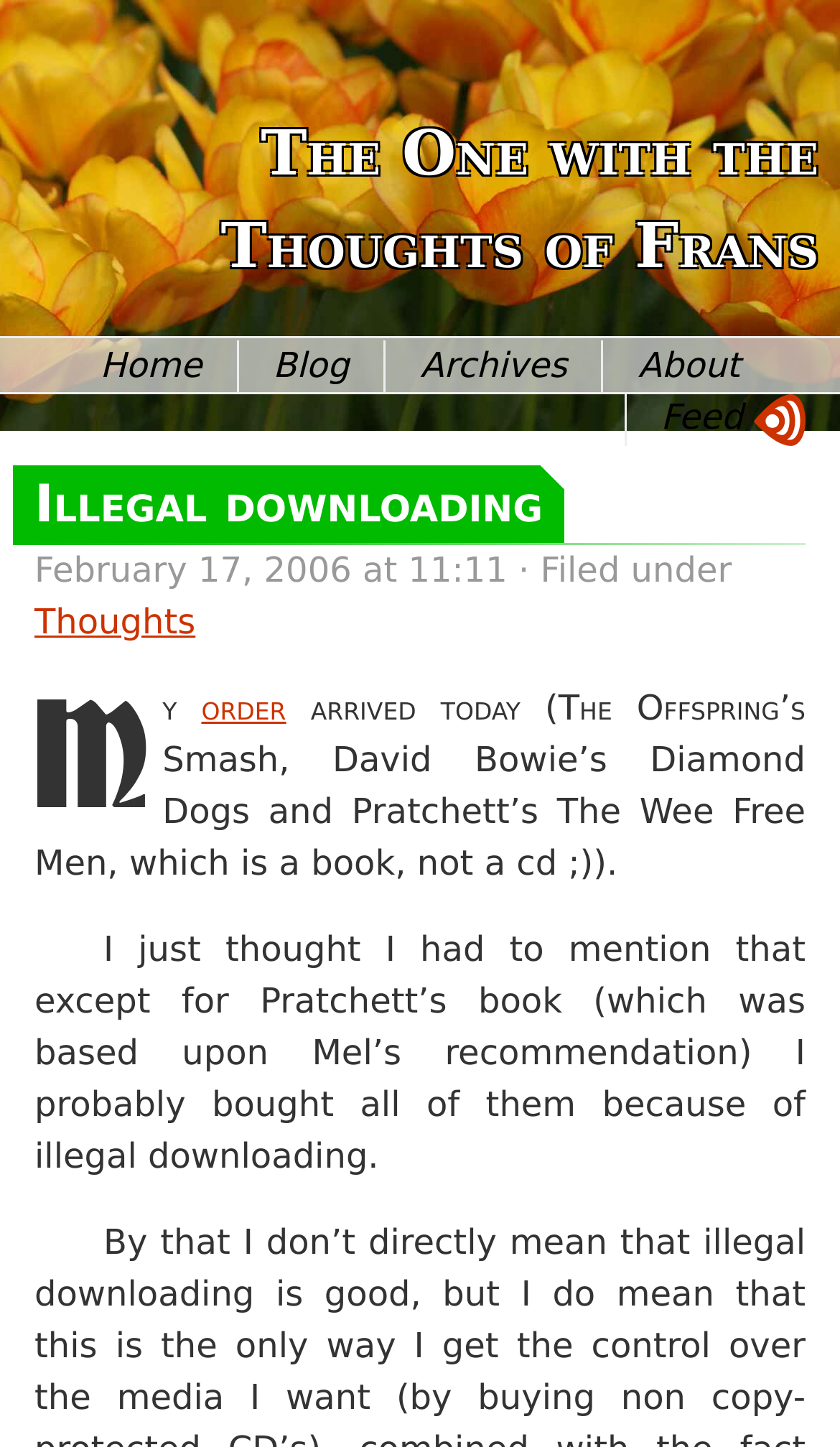Determine the bounding box coordinates of the target area to click to execute the following instruction: "visit archives."

[0.459, 0.214, 0.716, 0.29]